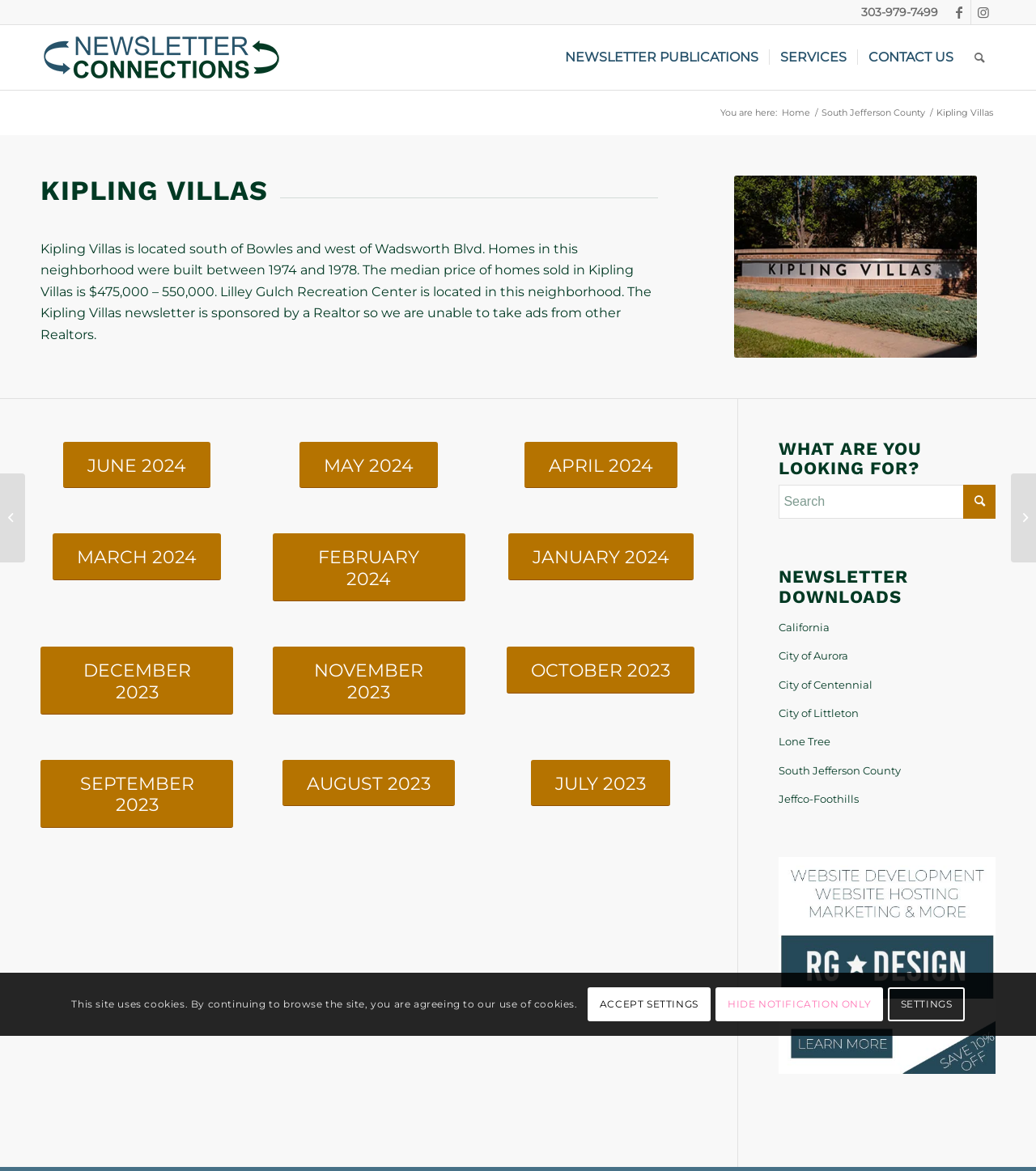Examine the screenshot and answer the question in as much detail as possible: What is the median price of homes sold in Kipling Villas?

The answer can be found in the main content section of the webpage, where it is stated that 'The median price of homes sold in Kipling Villas is $475,000 – 550,000.'